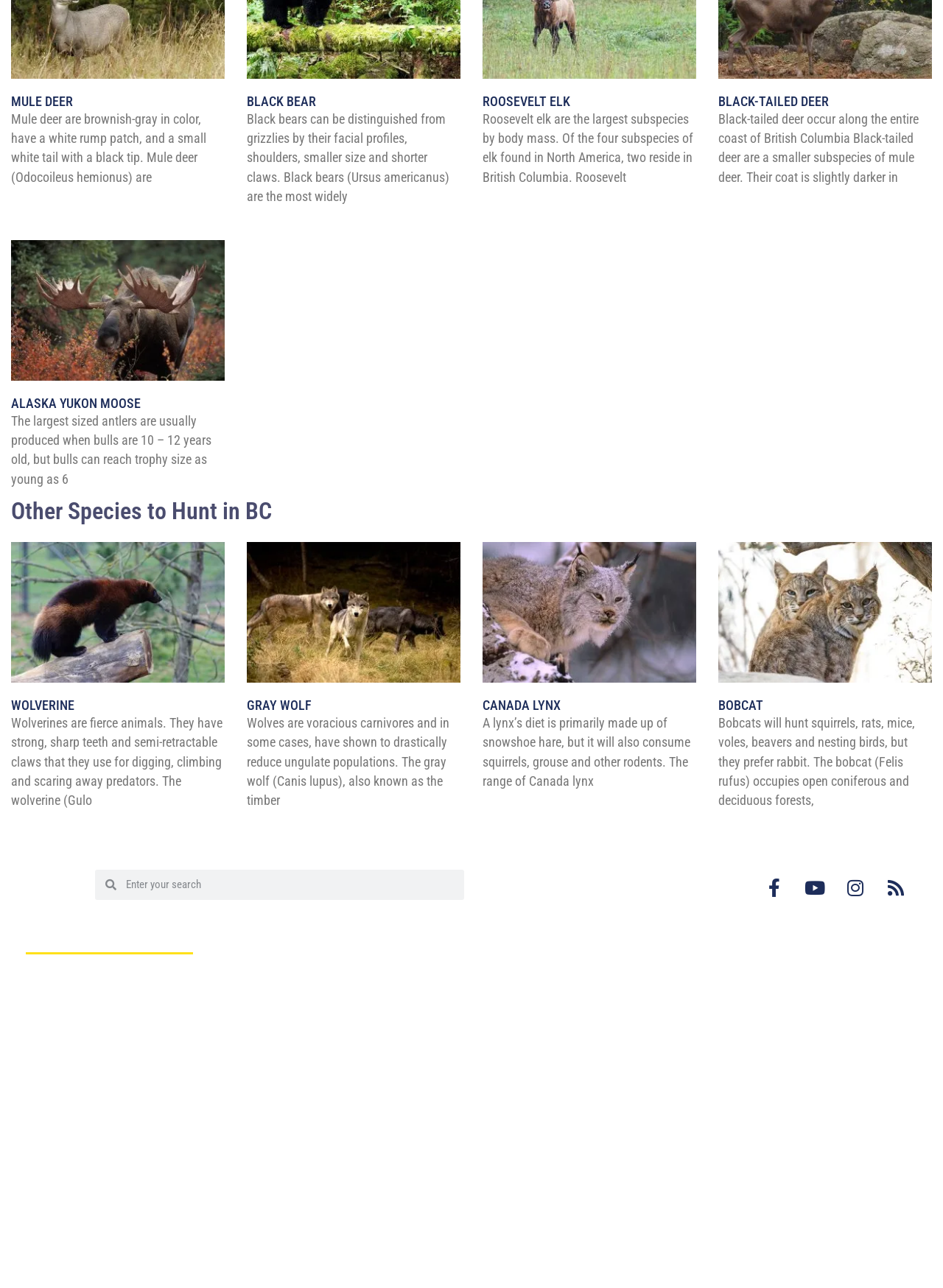What is the name of the largest subspecies of elk?
Using the information from the image, provide a comprehensive answer to the question.

I found the information about Roosevelt elk being the largest subspecies of elk in the section about Roosevelt elk.